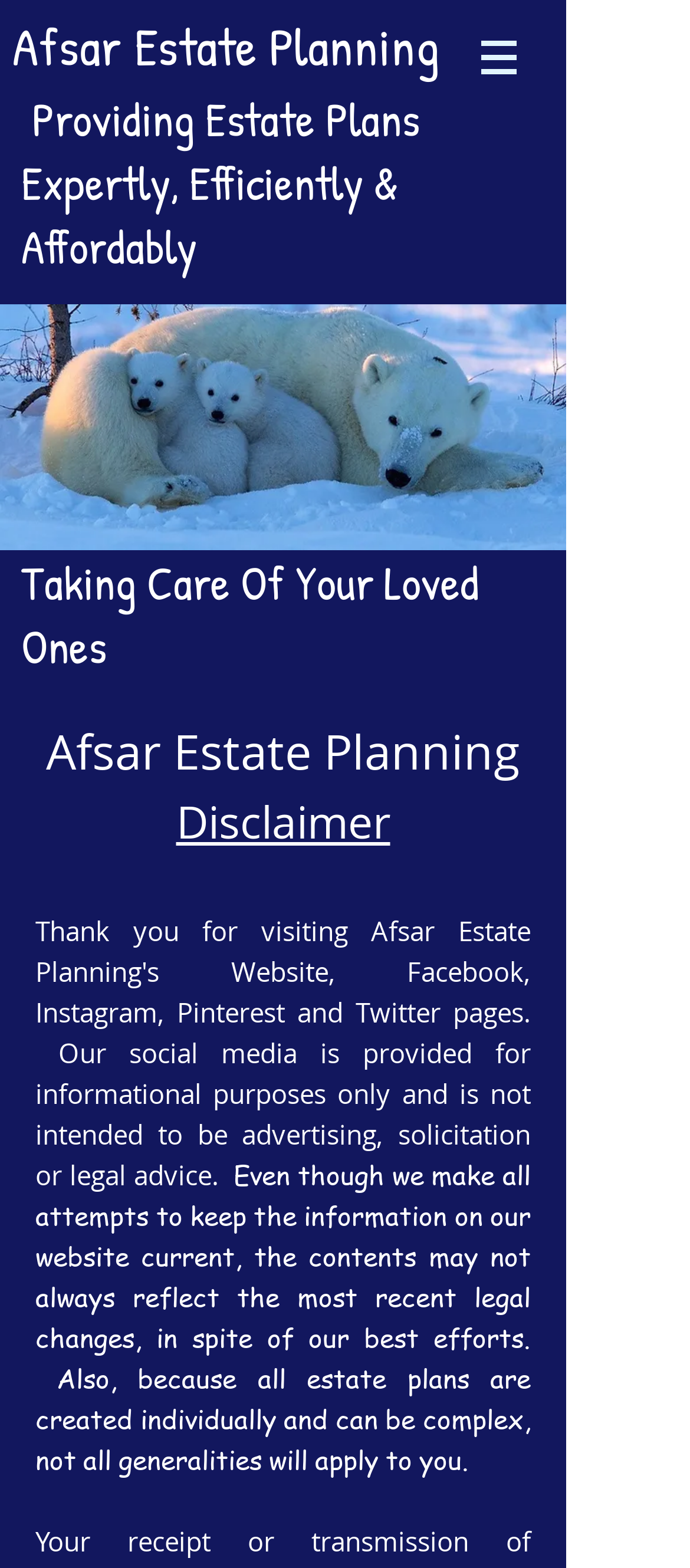What is the purpose of the disclaimer?
Provide a detailed and well-explained answer to the question.

The disclaimer is located in the middle of the webpage and states that the website may not always reflect the most recent legal changes, and that not all generalities will apply to individual estate plans. This implies that the purpose of the disclaimer is to inform users about the limitations of the website.